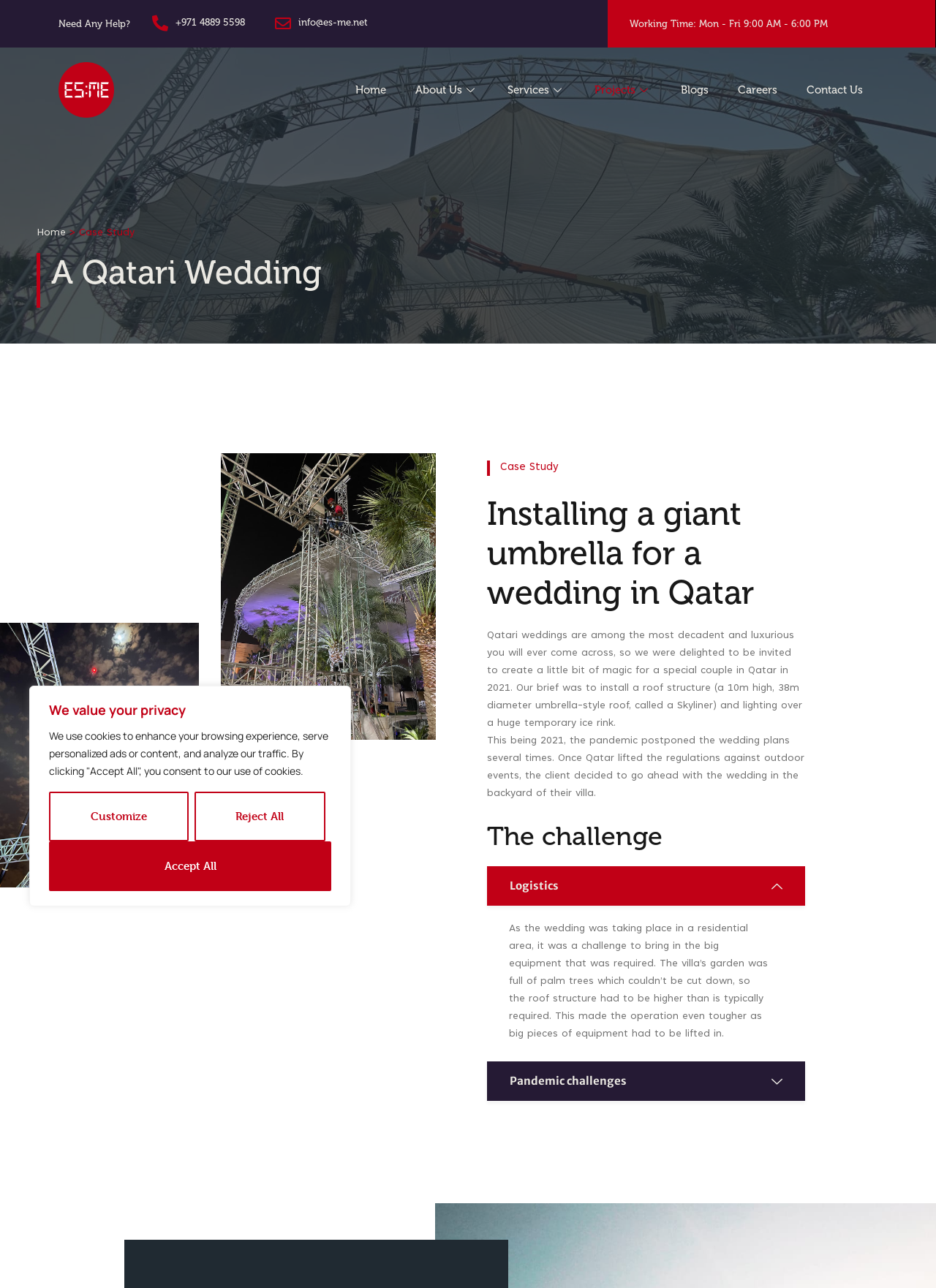What was the impact of the pandemic on the wedding plans?
Please provide a full and detailed response to the question.

The pandemic postponed the wedding plans several times, but once Qatar lifted the regulations against outdoor events, the client decided to go ahead with the wedding in the backyard of their villa.